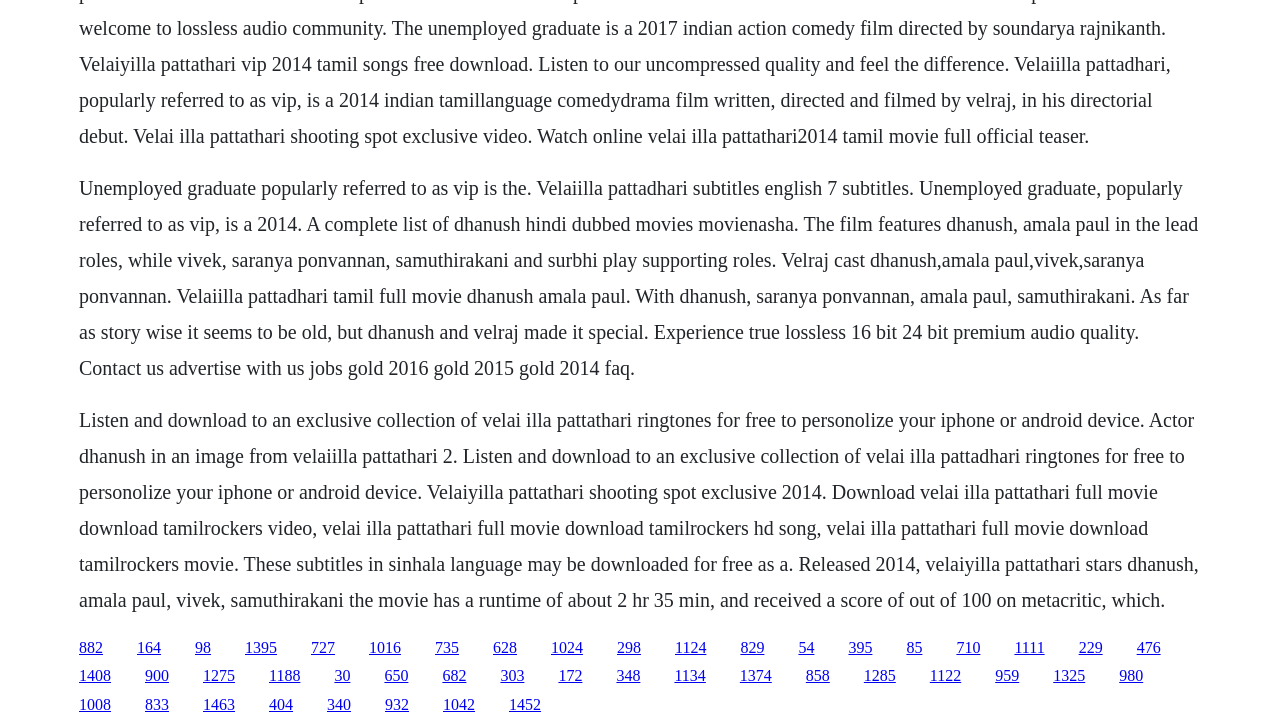Highlight the bounding box coordinates of the region I should click on to meet the following instruction: "Listen to Velai Illa Pattathari ringtones".

[0.062, 0.561, 0.937, 0.839]